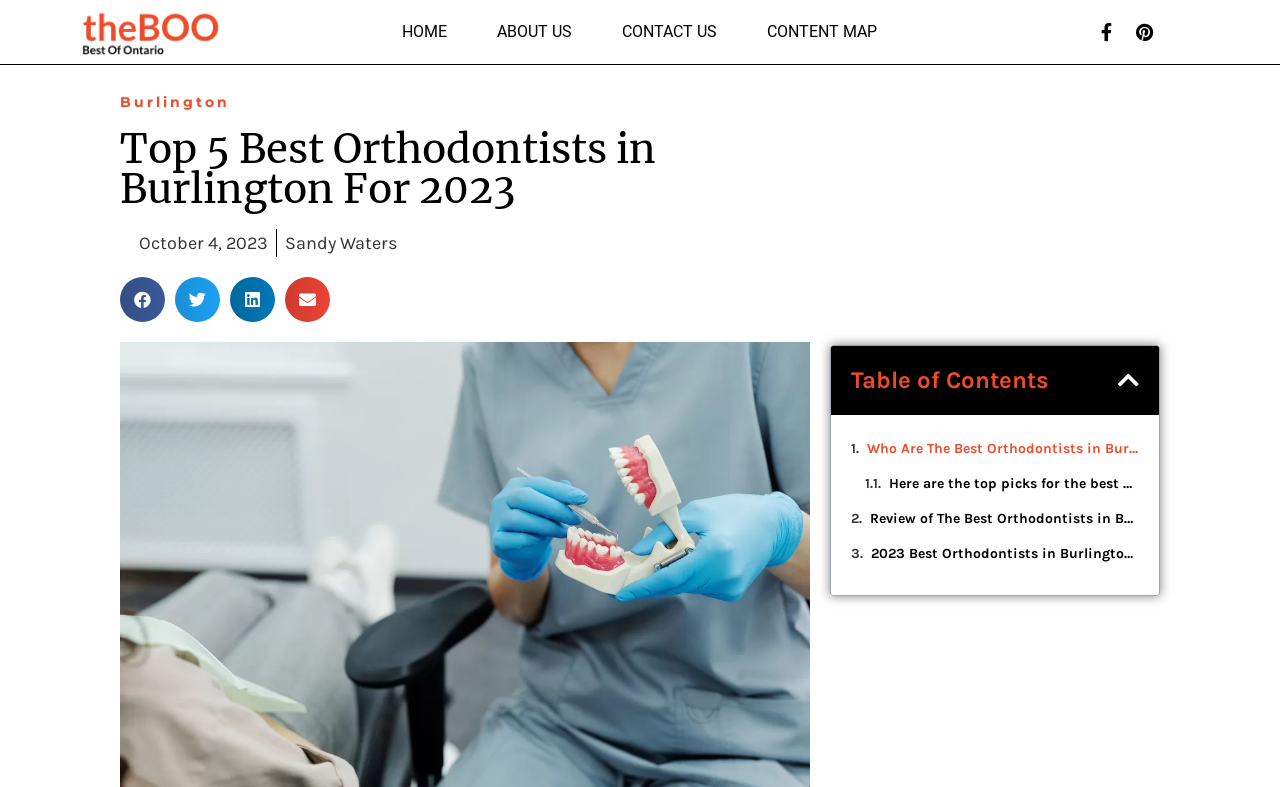Locate the bounding box coordinates of the element you need to click to accomplish the task described by this instruction: "Check the 2023 Best Orthodontists in Burlington Summary".

[0.68, 0.686, 0.89, 0.721]